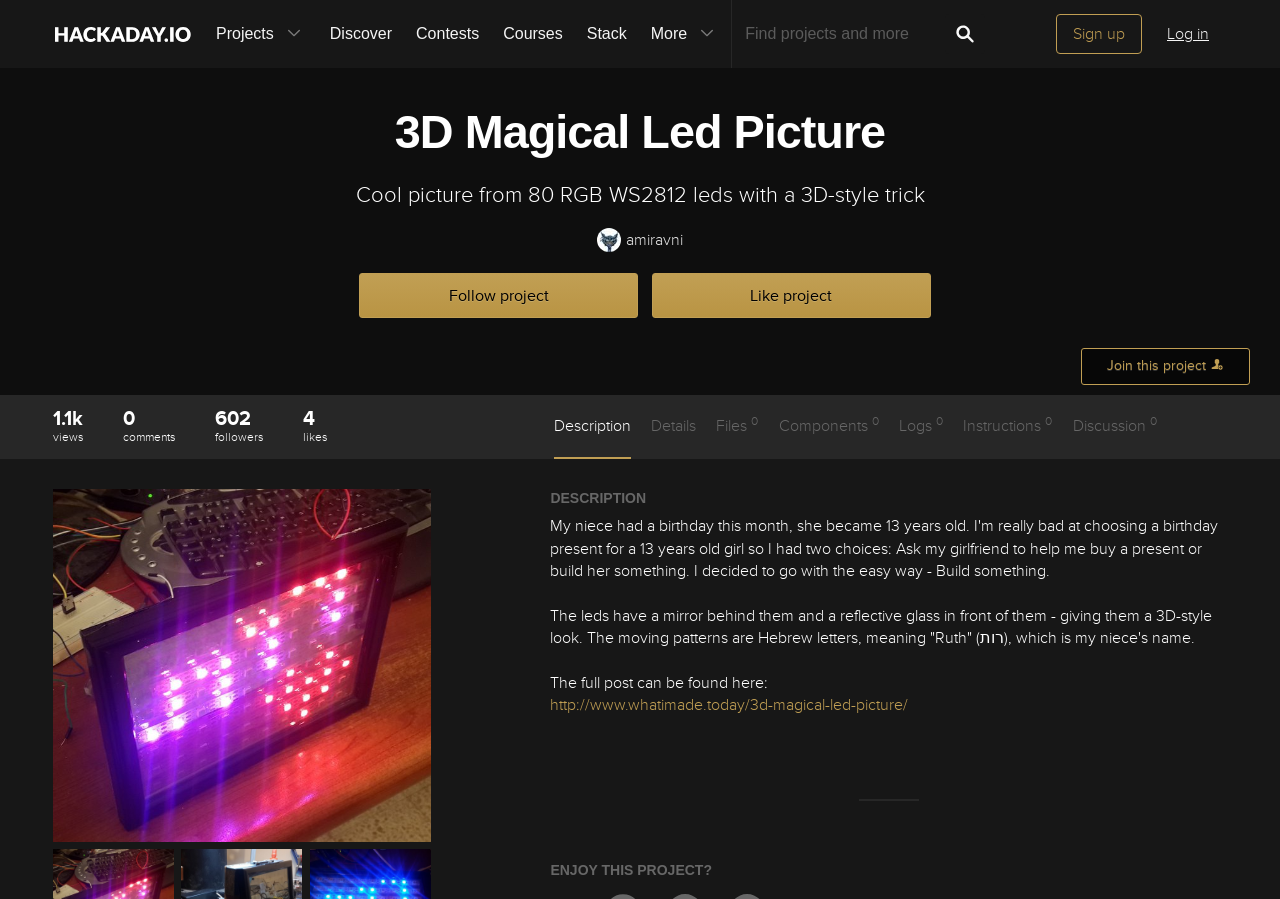Using the element description: "title="Search"", determine the bounding box coordinates for the specified UI element. The coordinates should be four float numbers between 0 and 1, [left, top, right, bottom].

[0.738, 0.016, 0.77, 0.06]